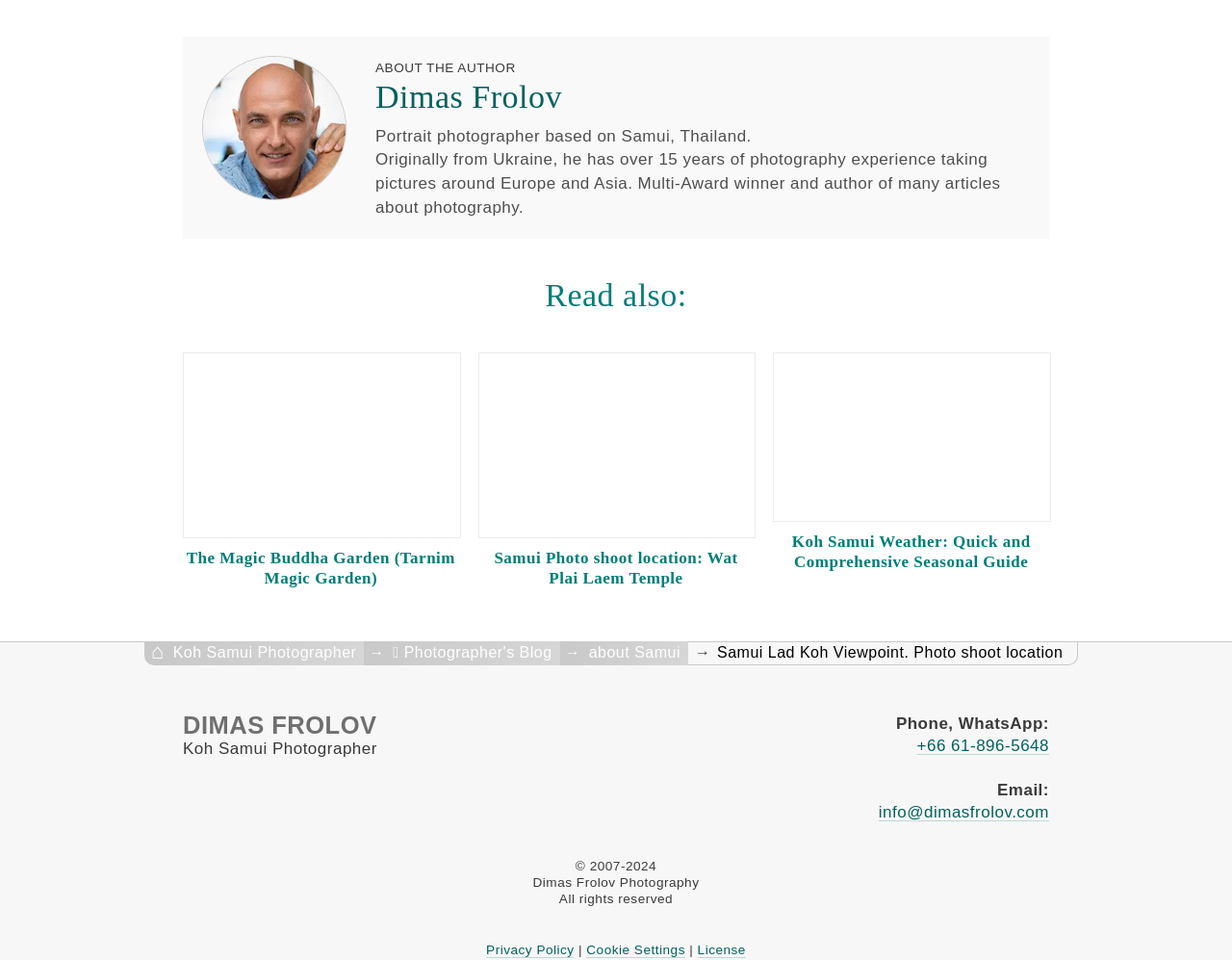Locate the coordinates of the bounding box for the clickable region that fulfills this instruction: "Contact the photographer on Instagram".

[0.148, 0.818, 0.17, 0.847]